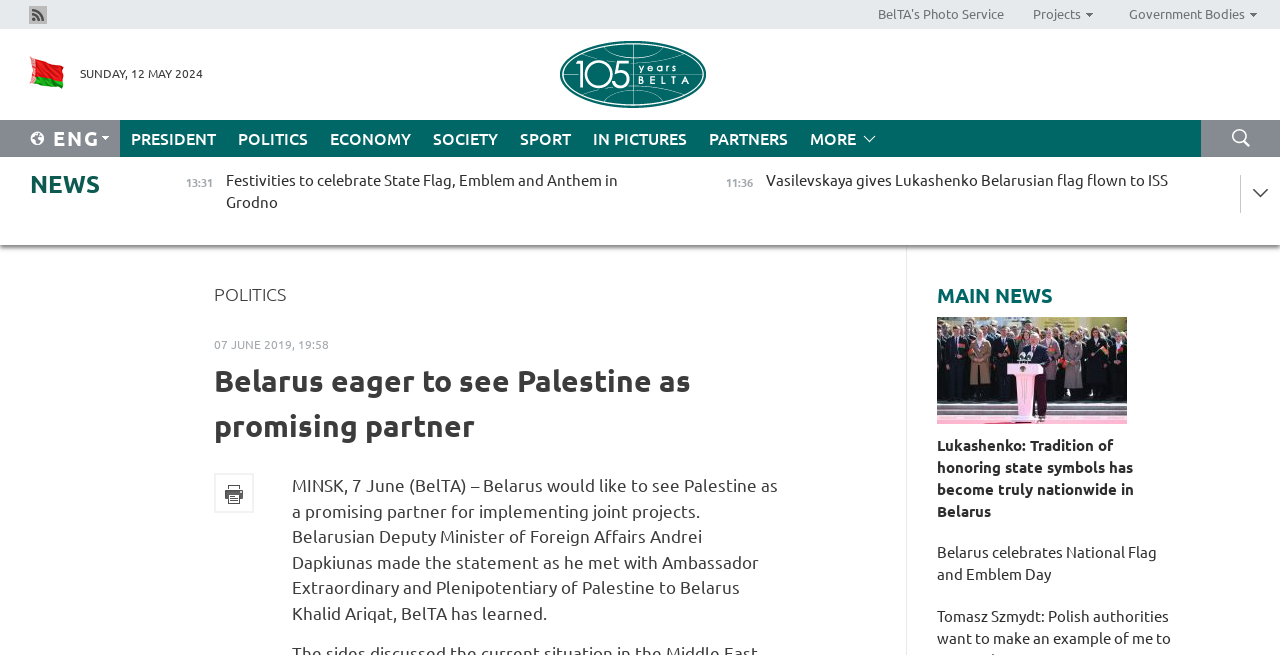Find the bounding box coordinates of the element to click in order to complete this instruction: "Read the news about Festivities to celebrate State Flag, Emblem and Anthem in Grodno". The bounding box coordinates must be four float numbers between 0 and 1, denoted as [left, top, right, bottom].

[0.125, 0.253, 0.531, 0.337]